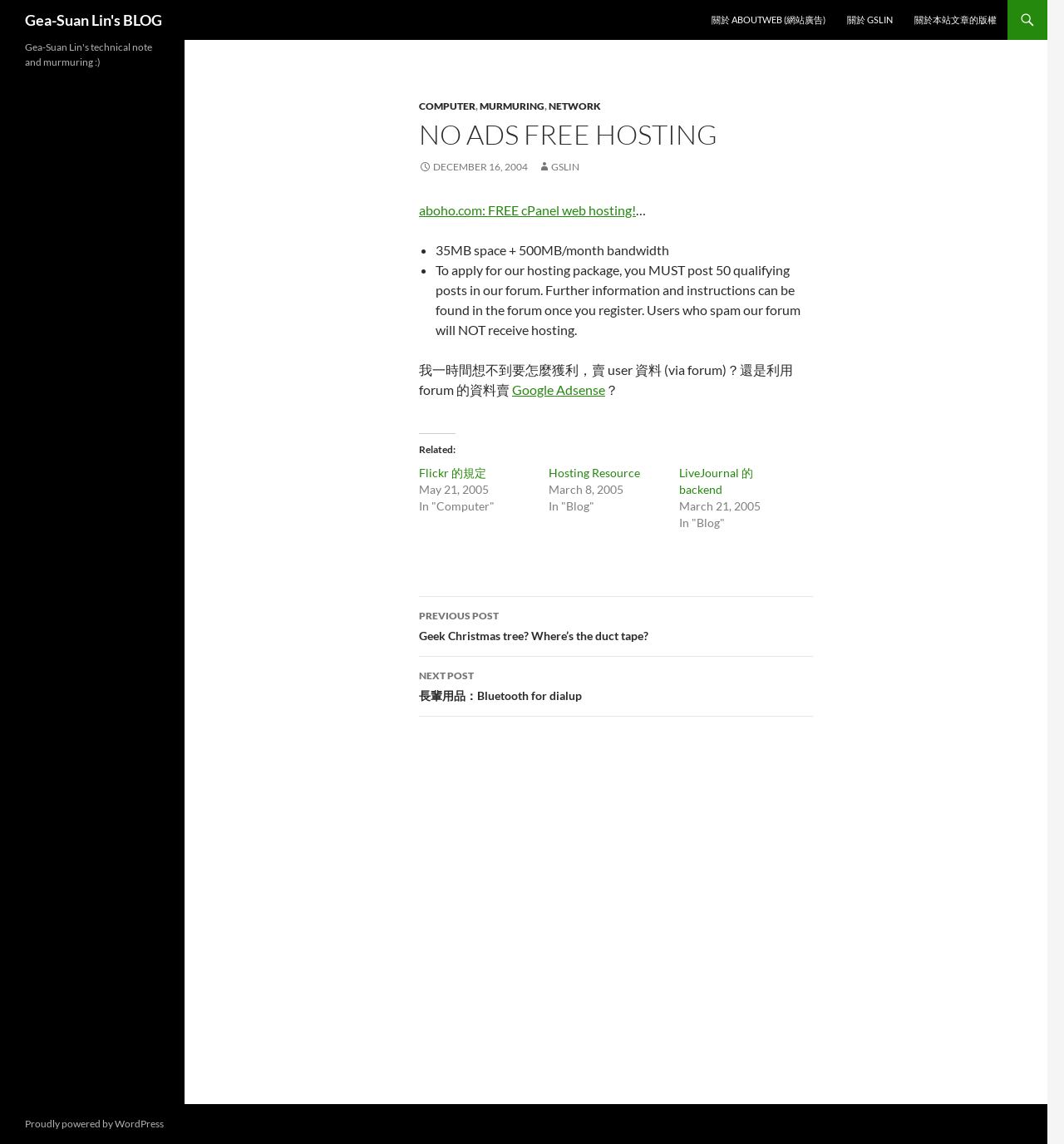Write a detailed summary of the webpage.

This webpage is a blog post titled "NO ADS FREE HOSTING" on Gea-Suan Lin's BLOG. At the top, there is a heading with the blog's name, followed by three links to "關於 ABOUTWEB (網站廣告)", "關於 GSLIN", and "關於本站文章的版權". 

Below the heading, there is a main section that contains the blog post. The post is divided into several sections. The first section has a header with links to "COMPUTER", "MURMURING", and "NETWORK" categories. There is also a heading "NO ADS FREE HOSTING" and a link to "aboho.com: FREE cPanel web hosting!" with an ellipsis at the end.

The next section is a list of features, marked with bullet points, including "35MB space + 500MB/month bandwidth" and a requirement to post 50 qualifying posts in the forum to apply for the hosting package. 

Following this, there is a paragraph of text discussing ways to monetize the forum, including selling user data and using Google Adsense. 

The "Related" section has links to other posts, including "Flickr 的規定", "Hosting Resource", and "LiveJournal 的 backend", each with a timestamp and category label. 

At the bottom of the page, there is a "Post navigation" section with links to the previous and next posts, titled "Geek Christmas tree? Where’s the duct tape?" and "長輩用品：Bluetooth for dialup", respectively. 

Finally, at the very bottom of the page, there is a footer with a link to "Proudly powered by WordPress".